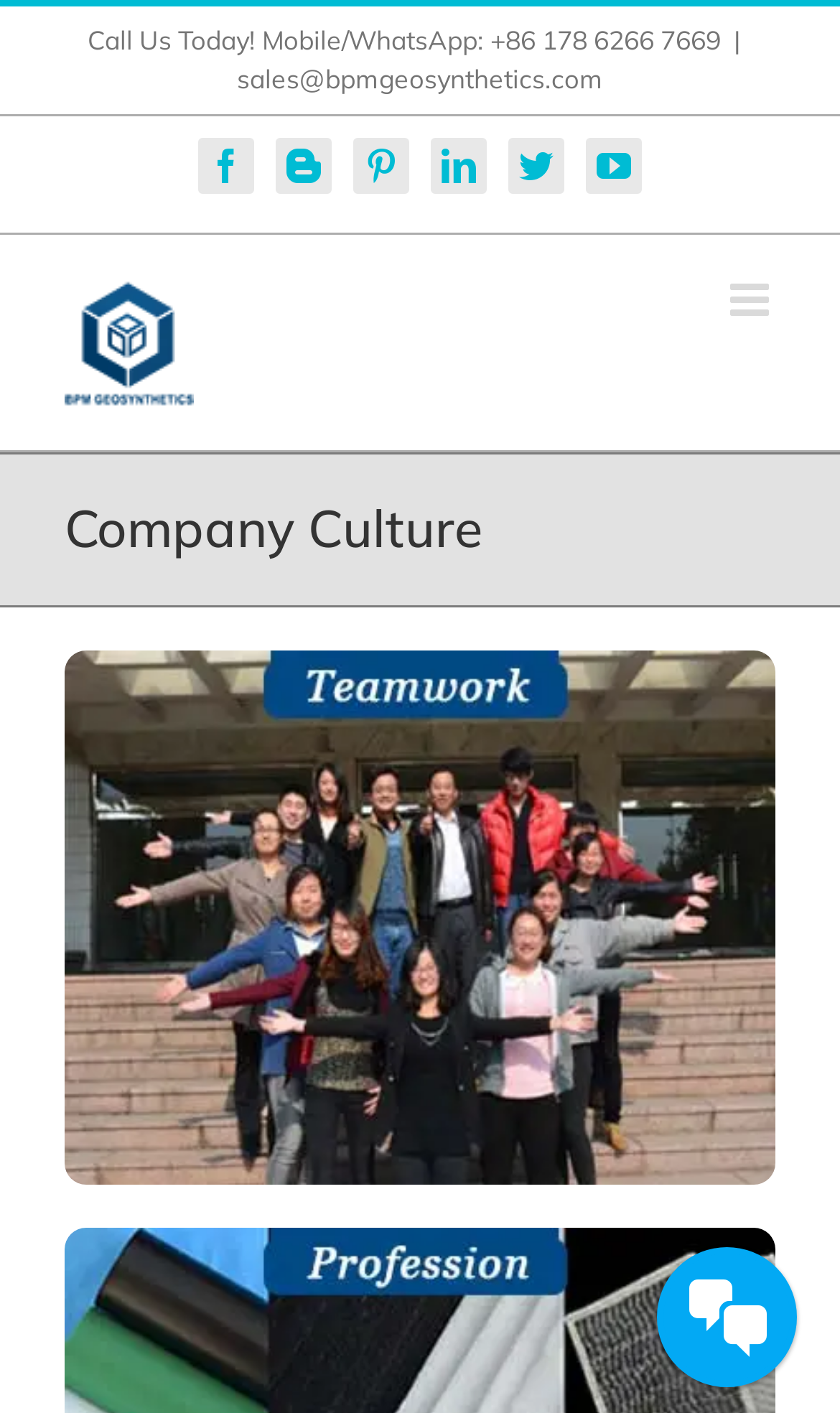Refer to the screenshot and answer the following question in detail:
What is the company's email address?

The email address can be found at the top of the webpage, which is a link element with the bounding box coordinates [0.282, 0.044, 0.718, 0.067].